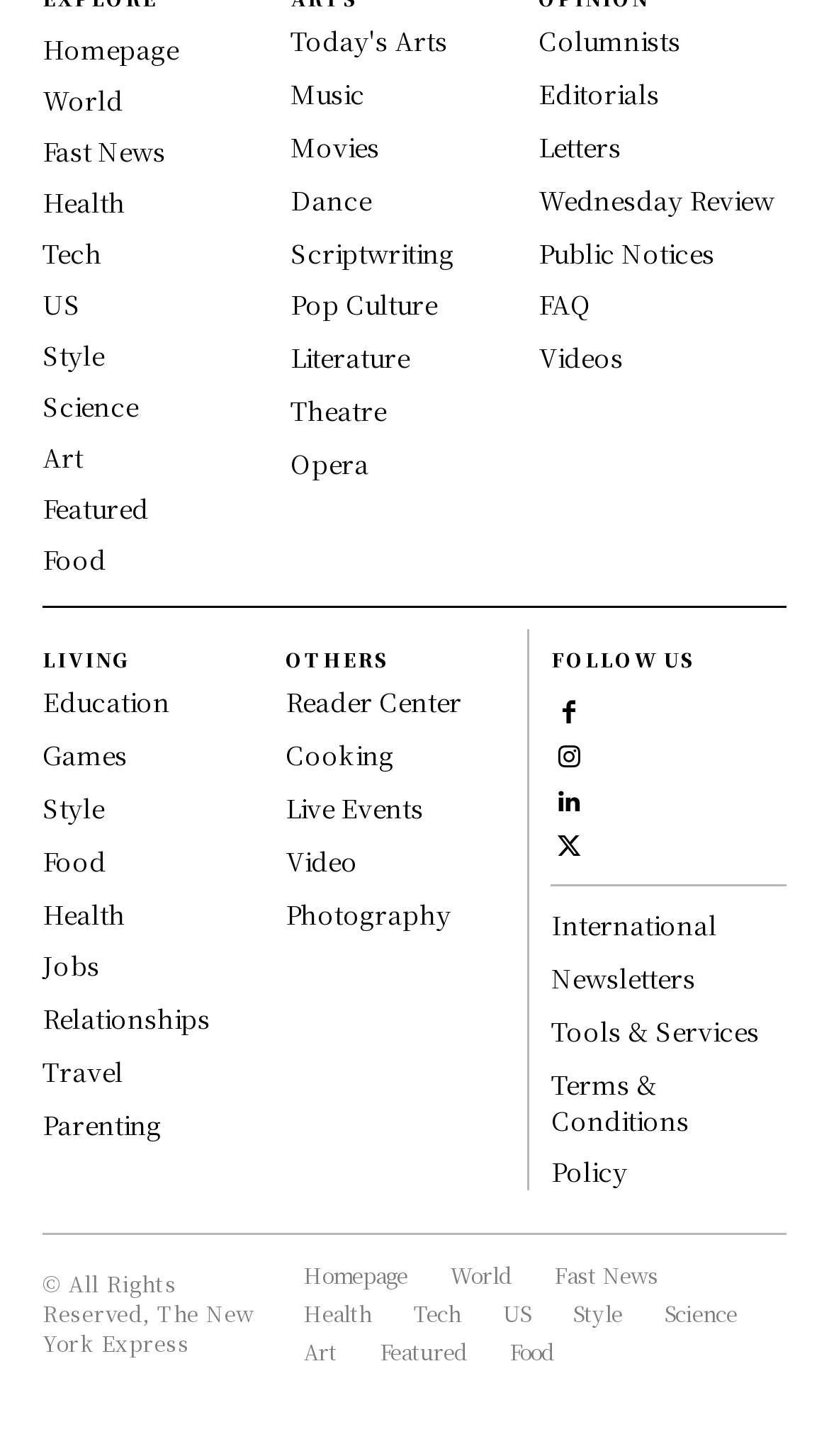Please specify the coordinates of the bounding box for the element that should be clicked to carry out this instruction: "Read the 'Today's Arts' article". The coordinates must be four float numbers between 0 and 1, formatted as [left, top, right, bottom].

[0.35, 0.015, 0.54, 0.04]